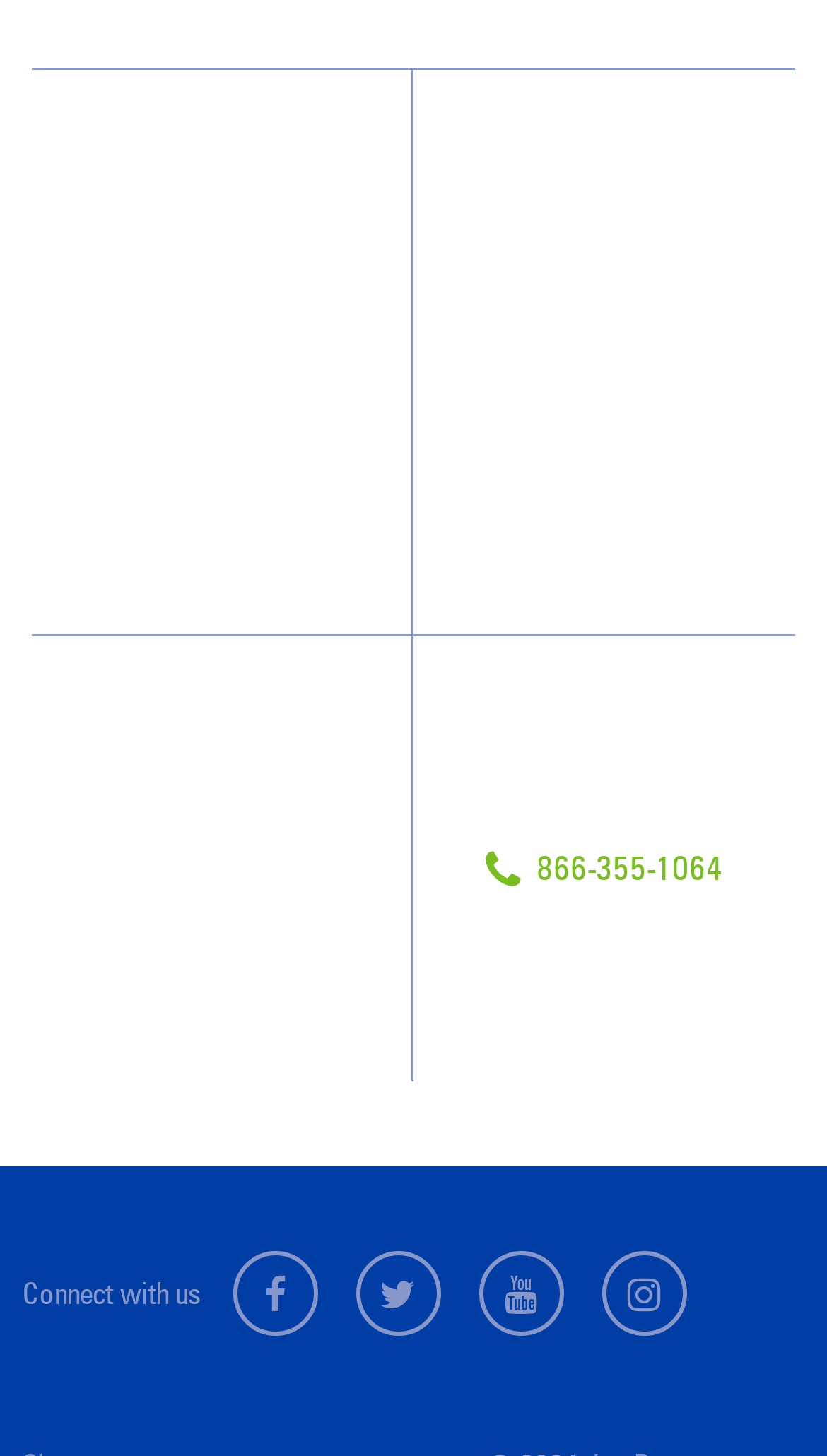What is the 'Scholarships' link related to?
Based on the visual content, answer with a single word or a brief phrase.

Education